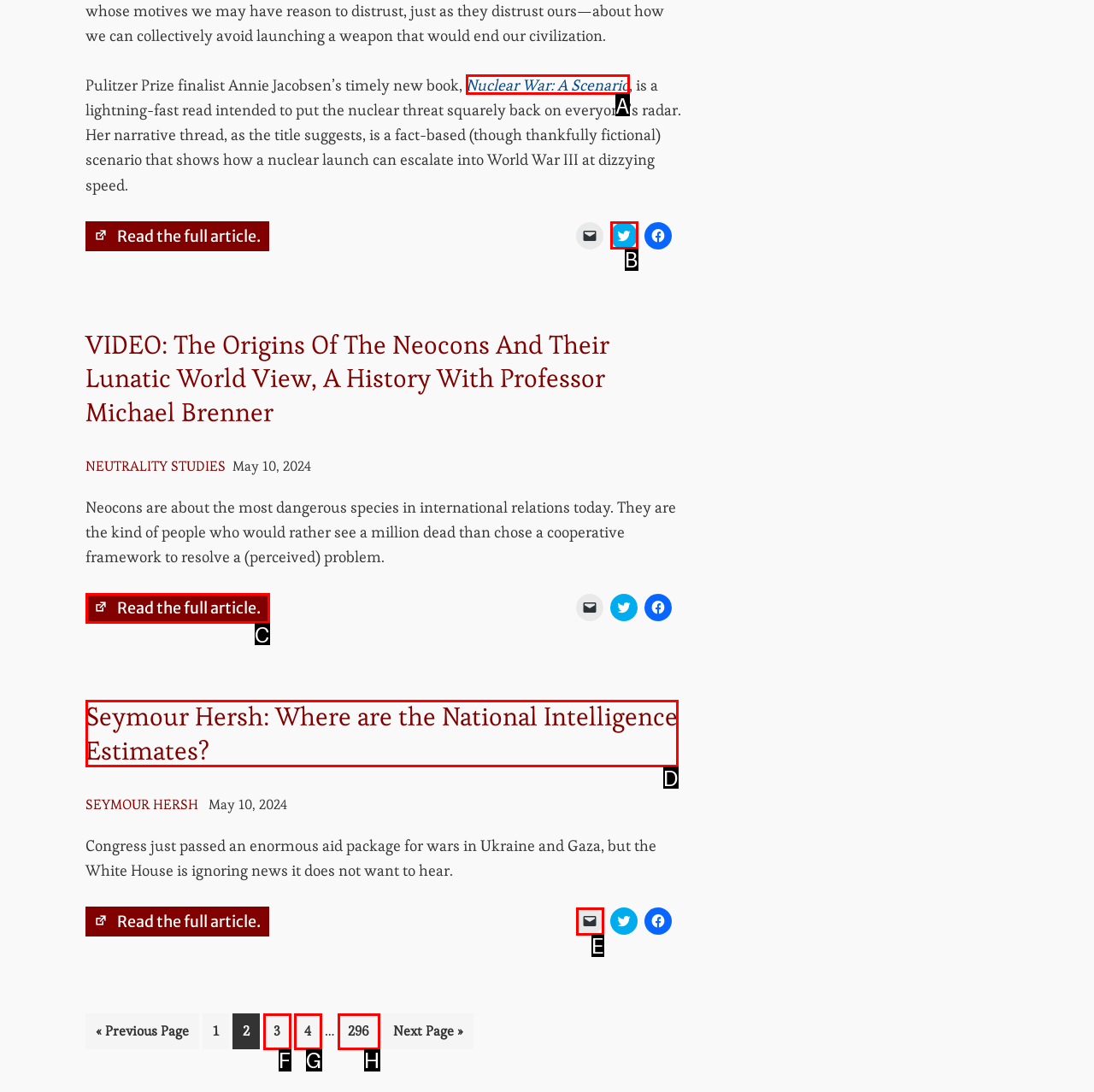Look at the highlighted elements in the screenshot and tell me which letter corresponds to the task: Share the article about Pulitzer Prize finalist Annie Jacobsen’s new book on Twitter.

B